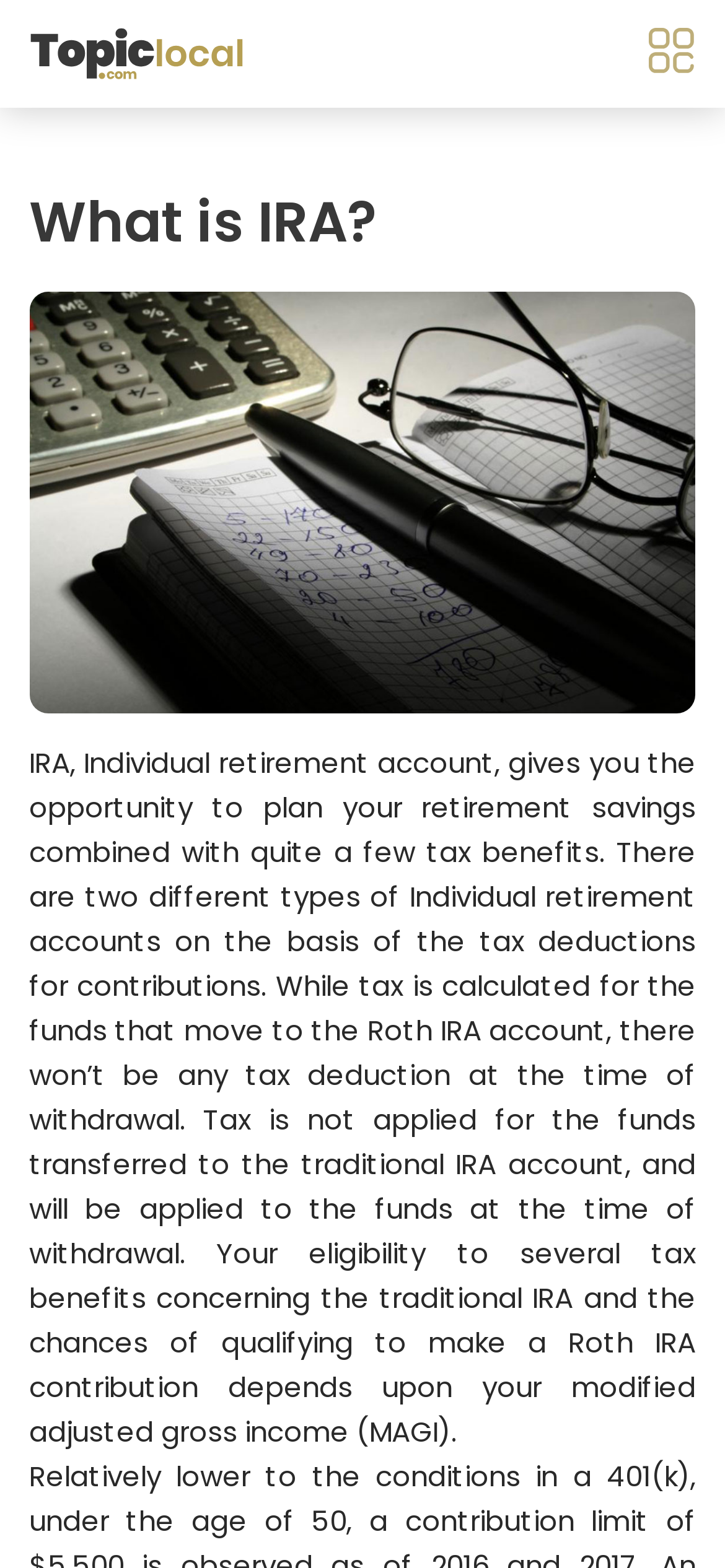What determines eligibility for tax benefits? Observe the screenshot and provide a one-word or short phrase answer.

Modified adjusted gross income